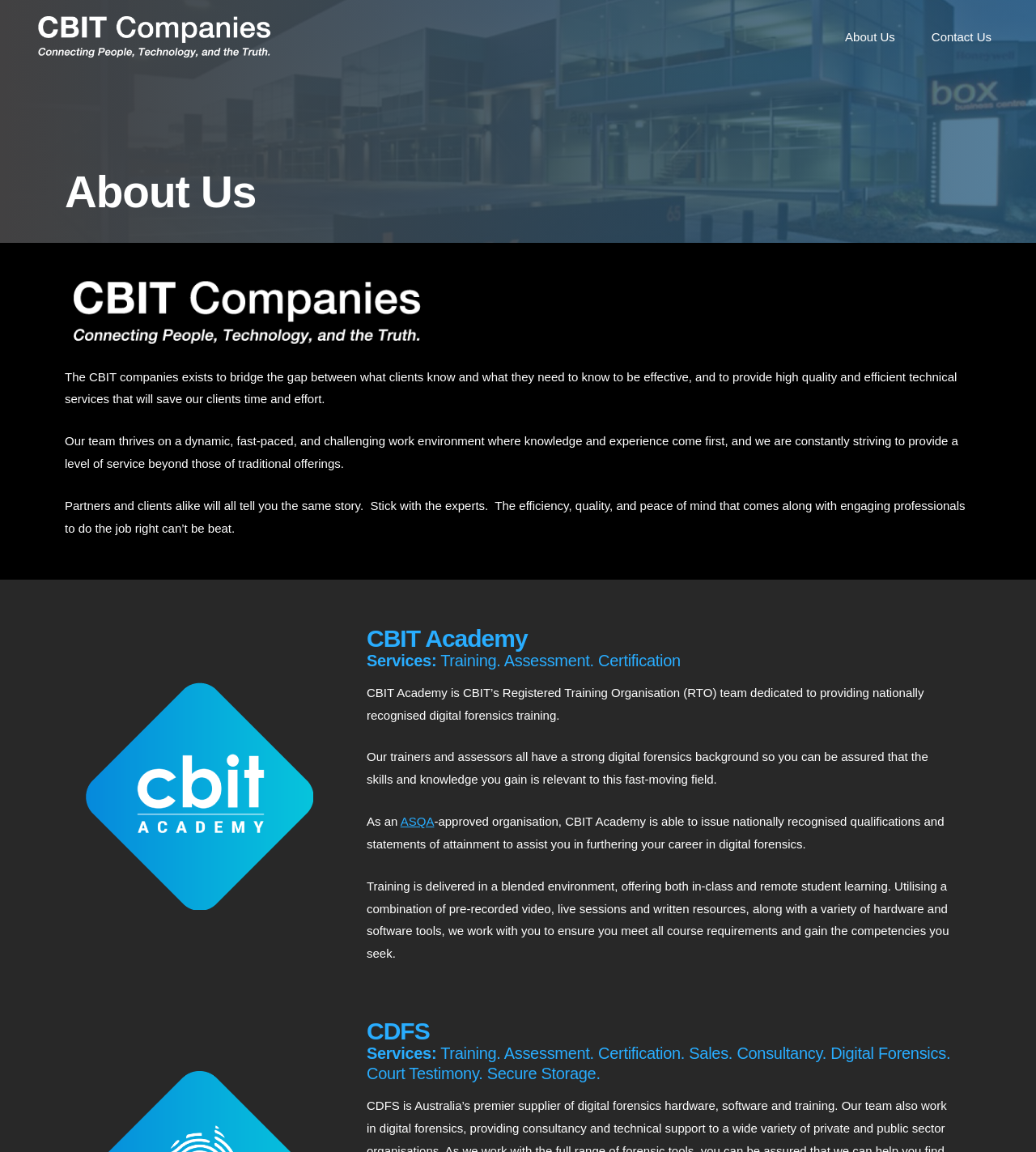How many headings are there under 'About Us'?
Based on the screenshot, provide your answer in one word or phrase.

4